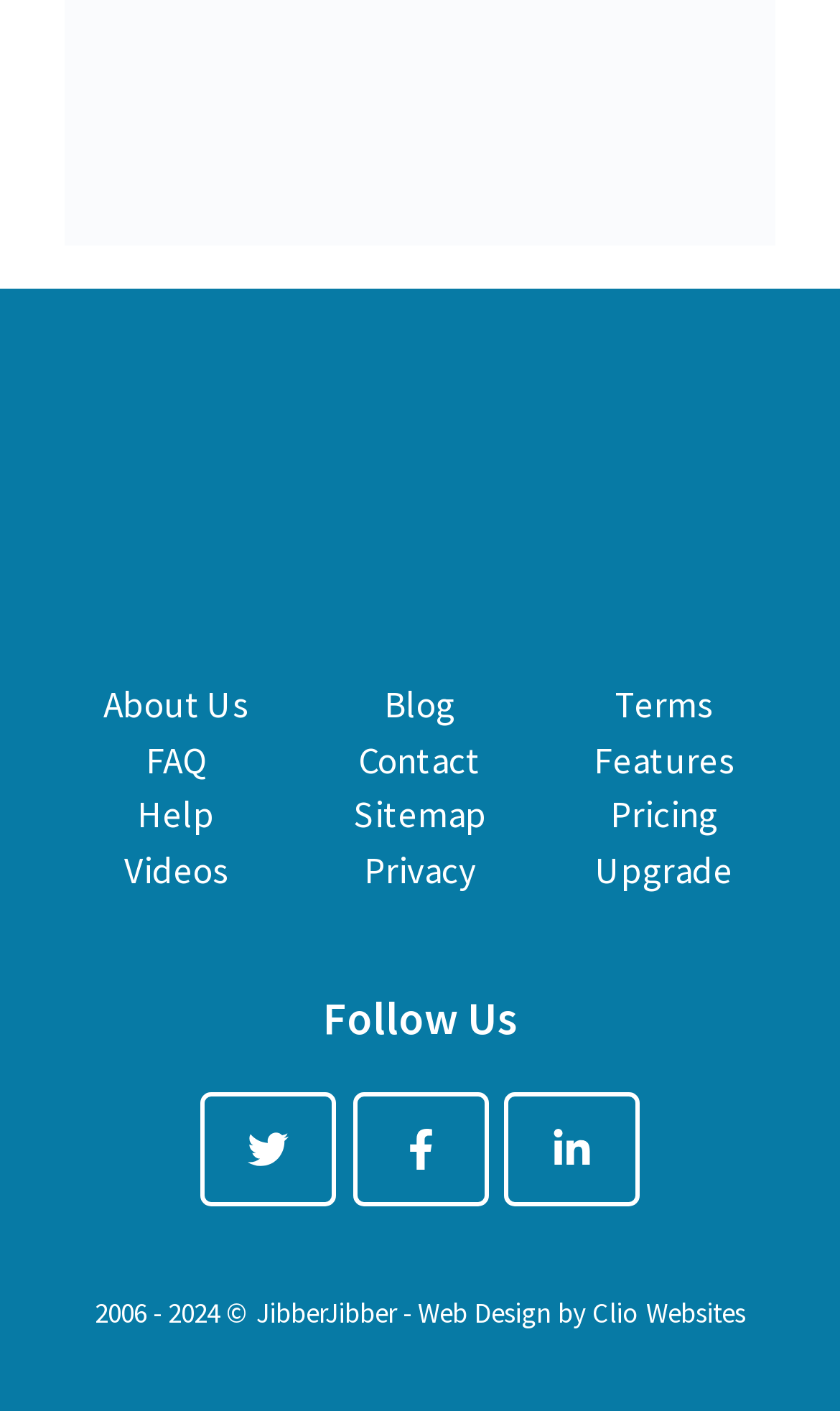Find the bounding box coordinates for the area you need to click to carry out the instruction: "go to next page". The coordinates should be four float numbers between 0 and 1, indicated as [left, top, right, bottom].

None